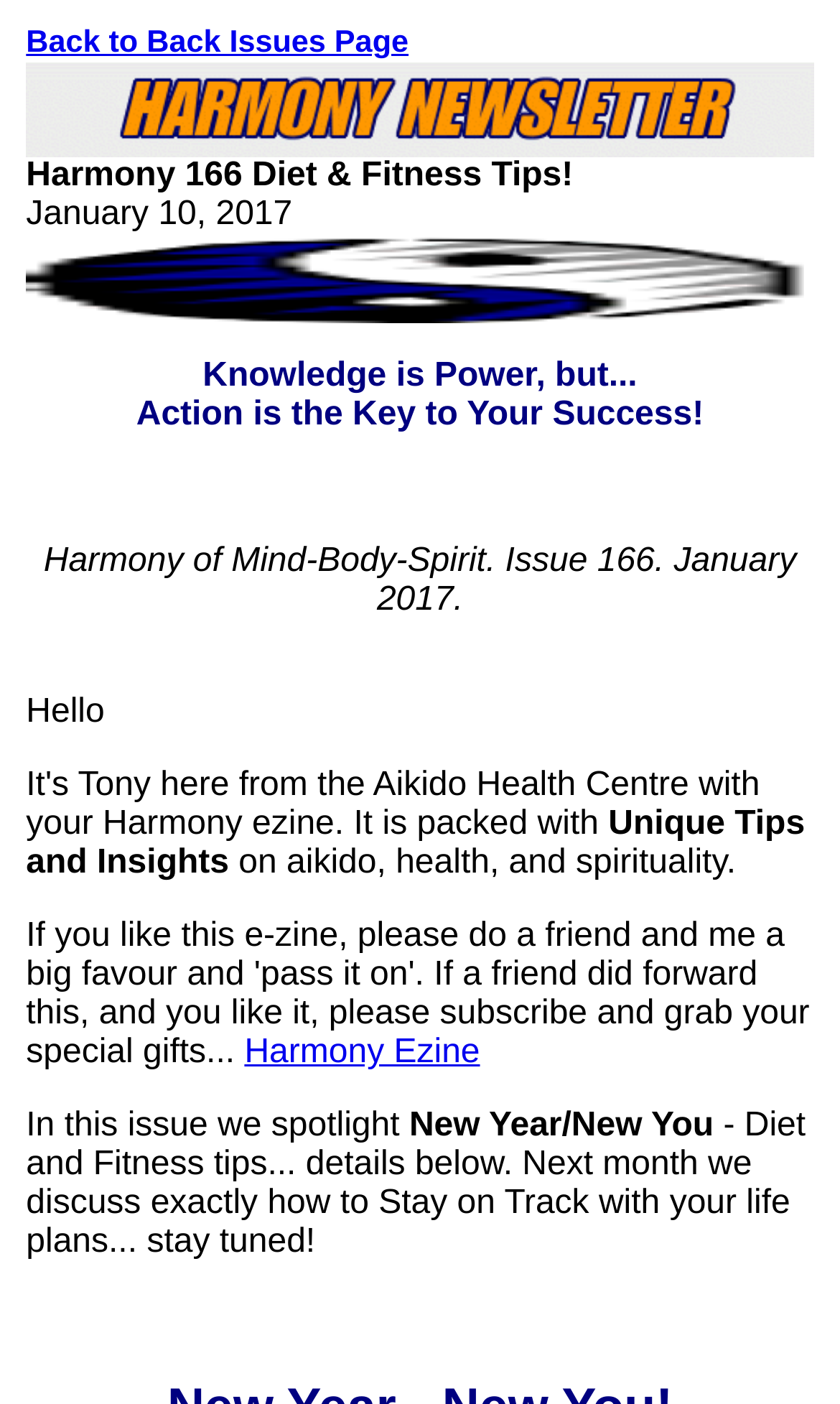What is the main topic of this issue?
Look at the screenshot and provide an in-depth answer.

I determined the main topic by reading the StaticText elements in the LayoutTableCell. The text 'New Year/New You' is highlighted as a separate element, indicating its importance. Additionally, the surrounding text mentions 'Diet and Fitness tips' and 'Stay on Track with your life plans', which suggests that the main topic is related to self-improvement and goal-setting.